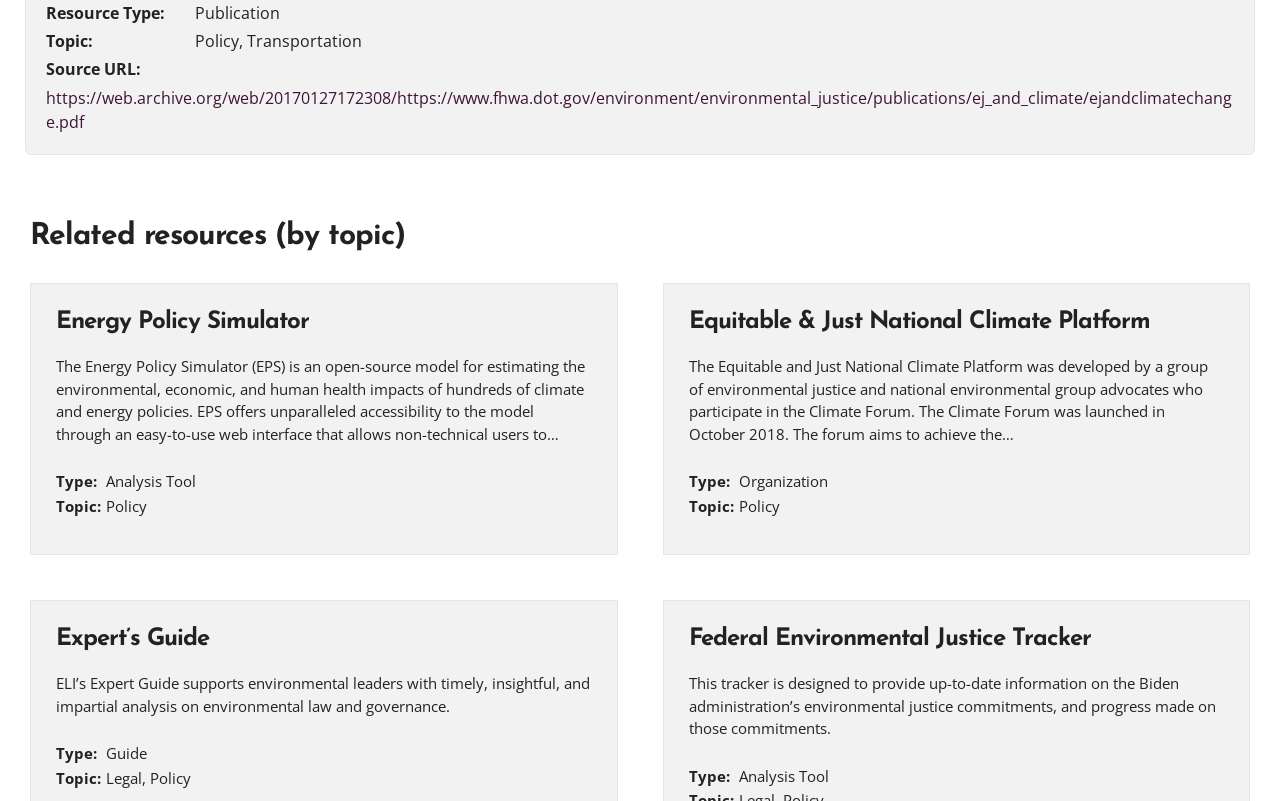Using the description "Federal Environmental Justice Tracker", locate and provide the bounding box of the UI element.

[0.538, 0.783, 0.852, 0.813]